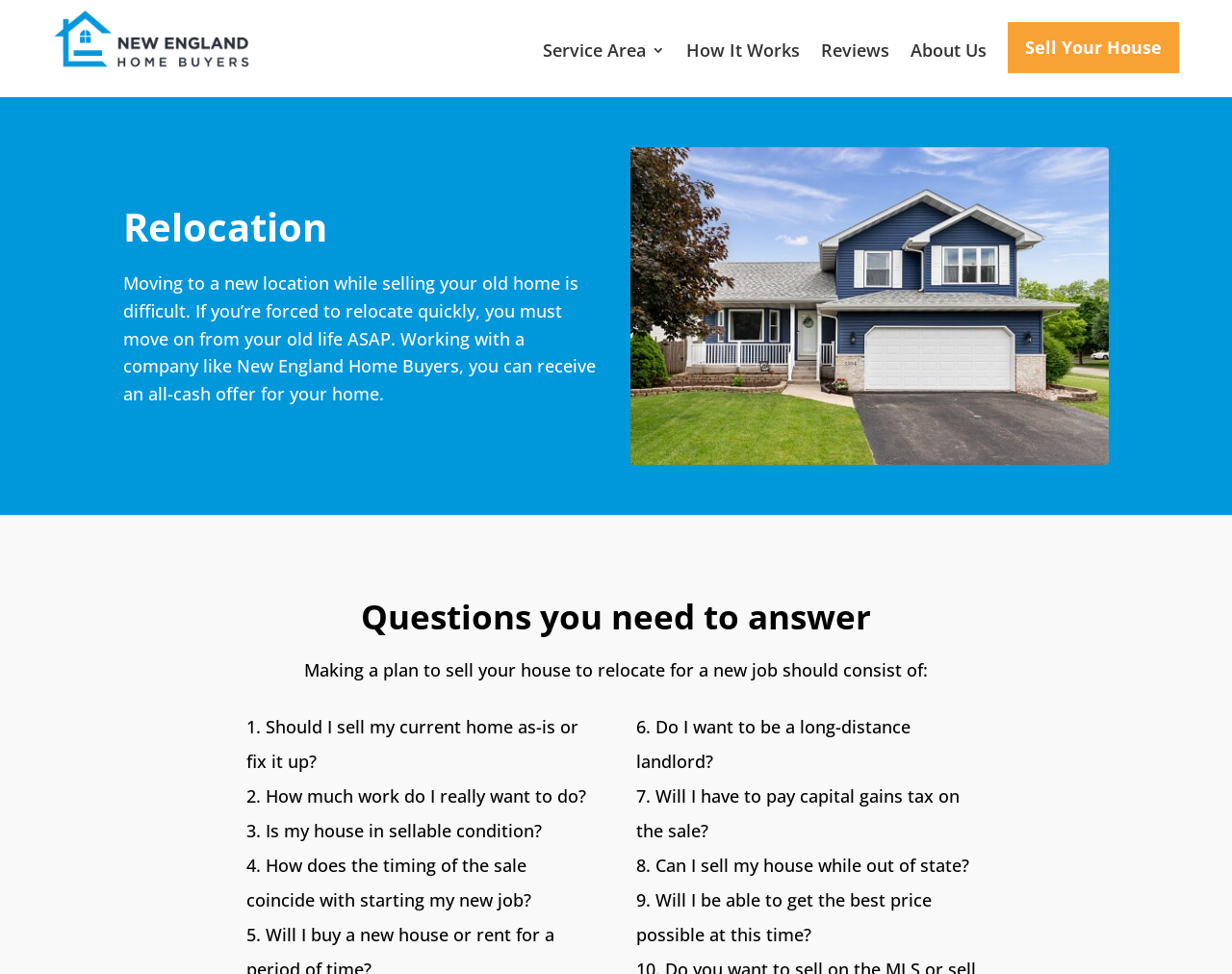Given the webpage screenshot and the description, determine the bounding box coordinates (top-left x, top-left y, bottom-right x, bottom-right y) that define the location of the UI element matching this description: Reviews

[0.666, 0.038, 0.722, 0.075]